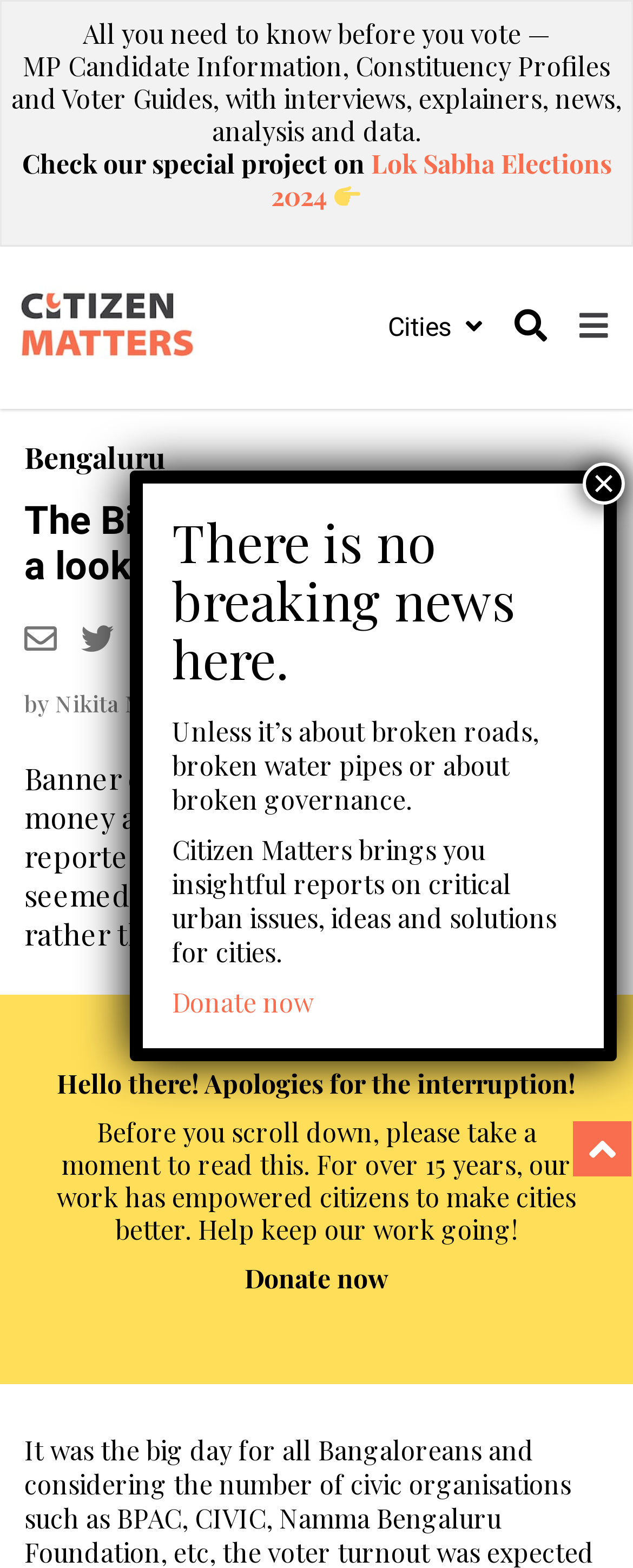What is the date of the article?
Based on the screenshot, answer the question with a single word or phrase.

April 18, 2014